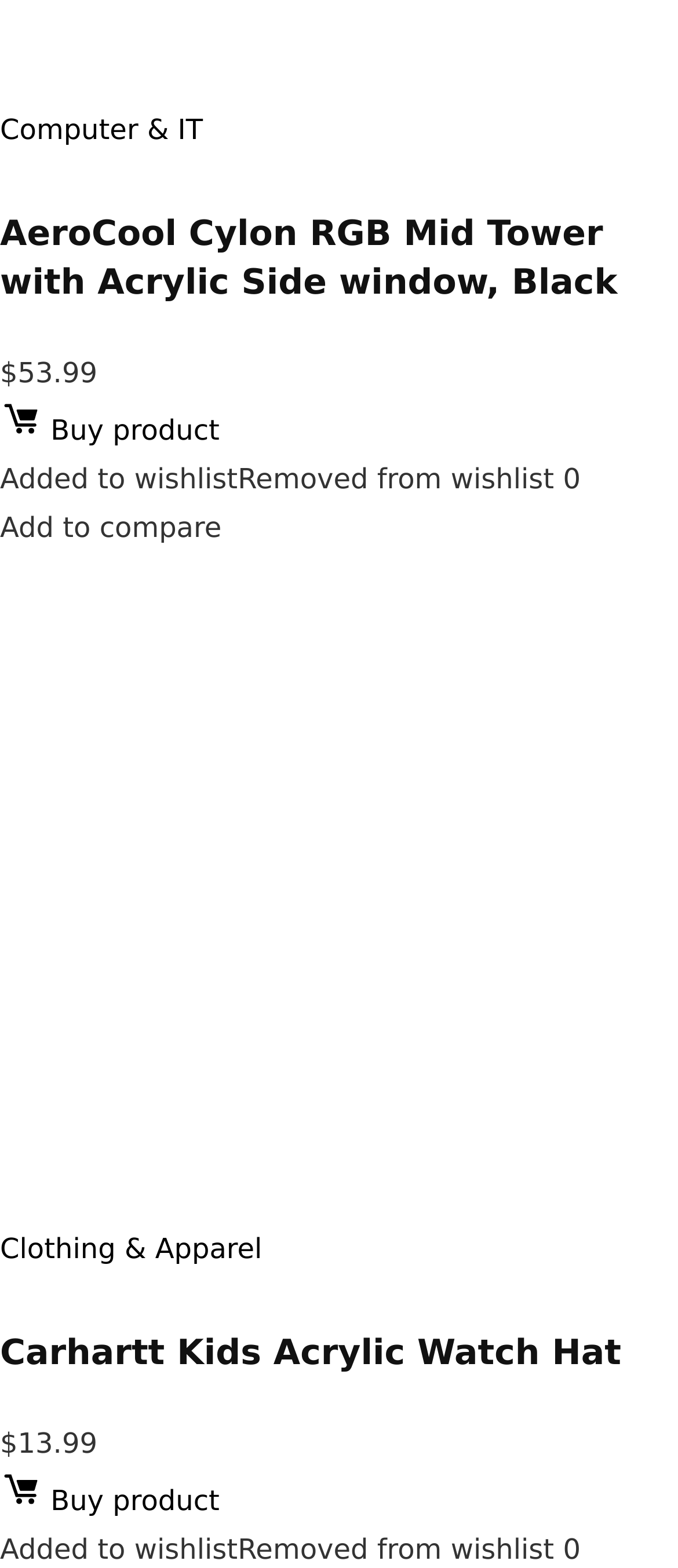What is the price of AeroCool Cylon RGB Mid Tower?
Analyze the image and provide a thorough answer to the question.

The price of AeroCool Cylon RGB Mid Tower can be found in the StaticText element with the text '$53.99' which is located below the heading 'AeroCool Cylon RGB Mid Tower with Acrylic Side window, Black'.